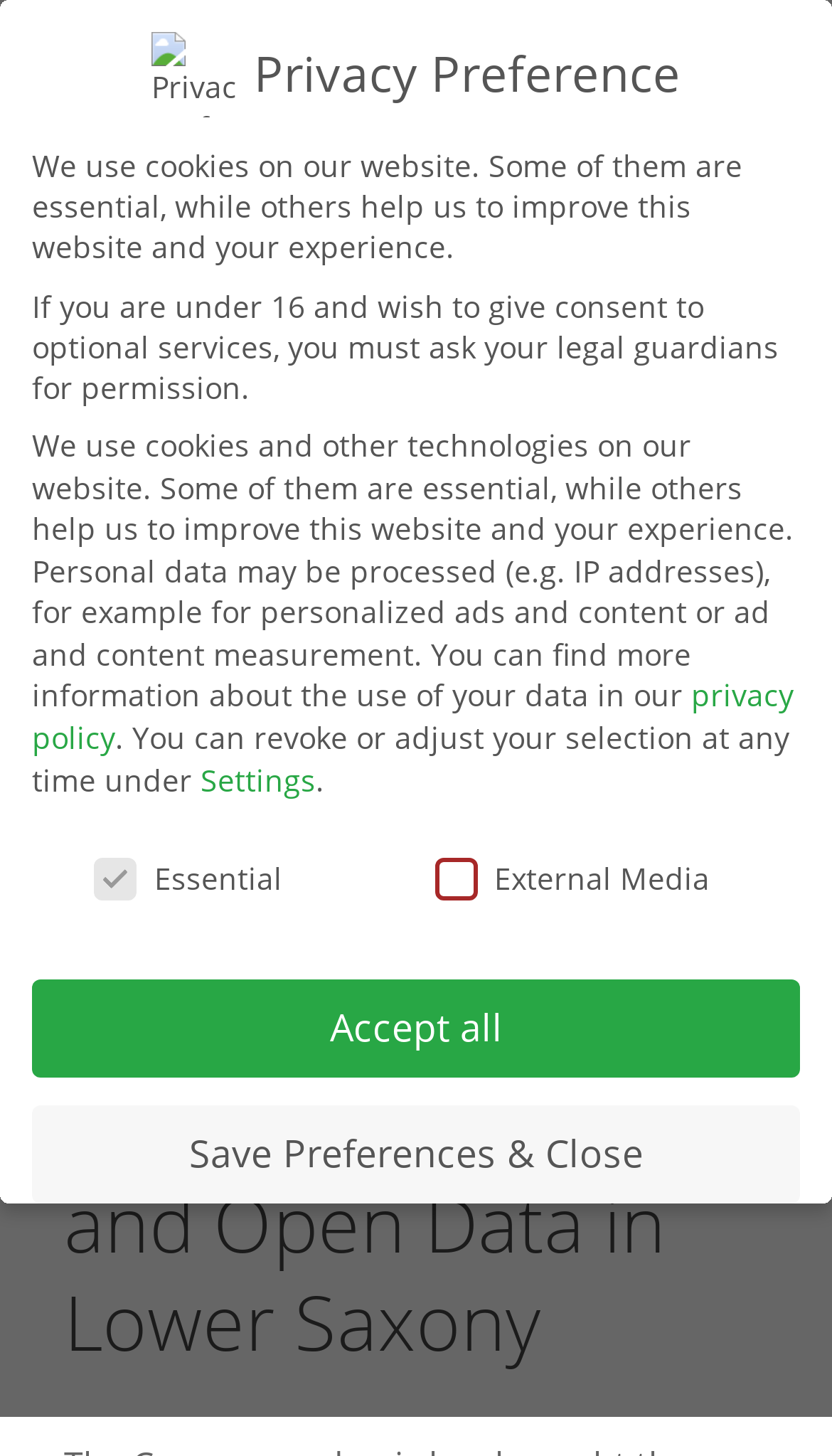Specify the bounding box coordinates for the region that must be clicked to perform the given instruction: "View settings".

[0.241, 0.521, 0.379, 0.549]